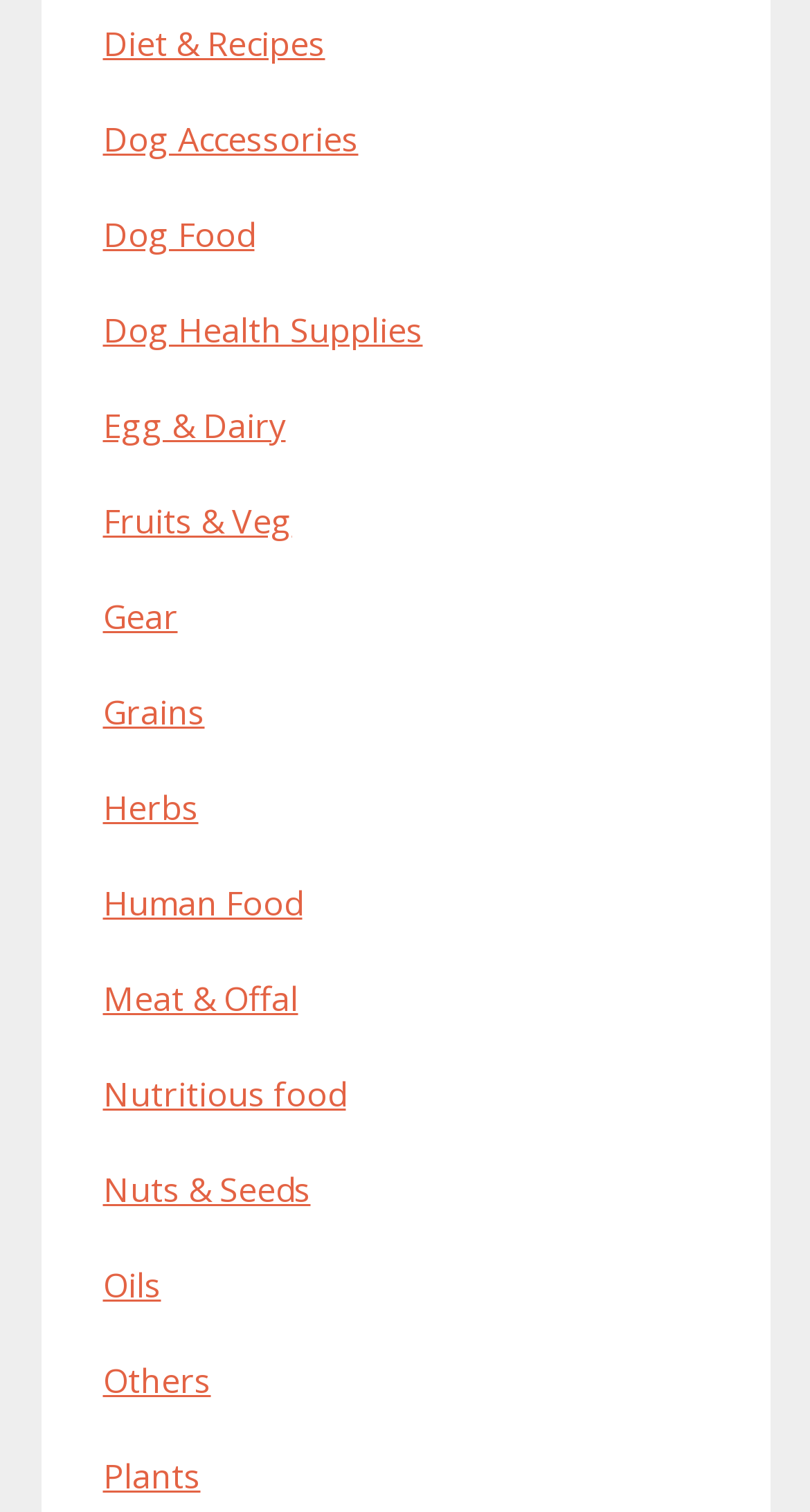Identify the bounding box of the UI element described as follows: "Herbs". Provide the coordinates as four float numbers in the range of 0 to 1 [left, top, right, bottom].

[0.127, 0.519, 0.245, 0.549]